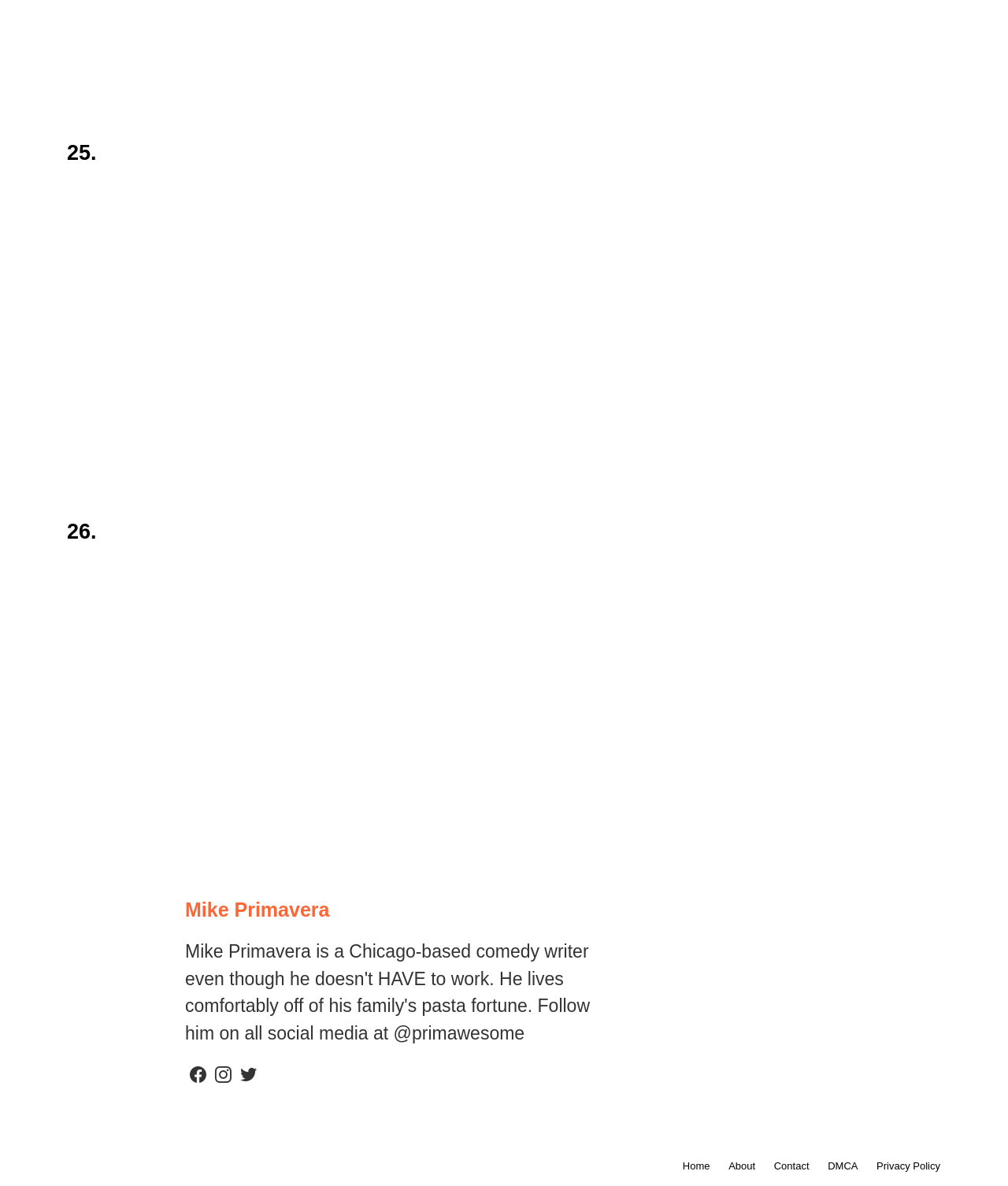How many social media links are present?
Using the image, respond with a single word or phrase.

3